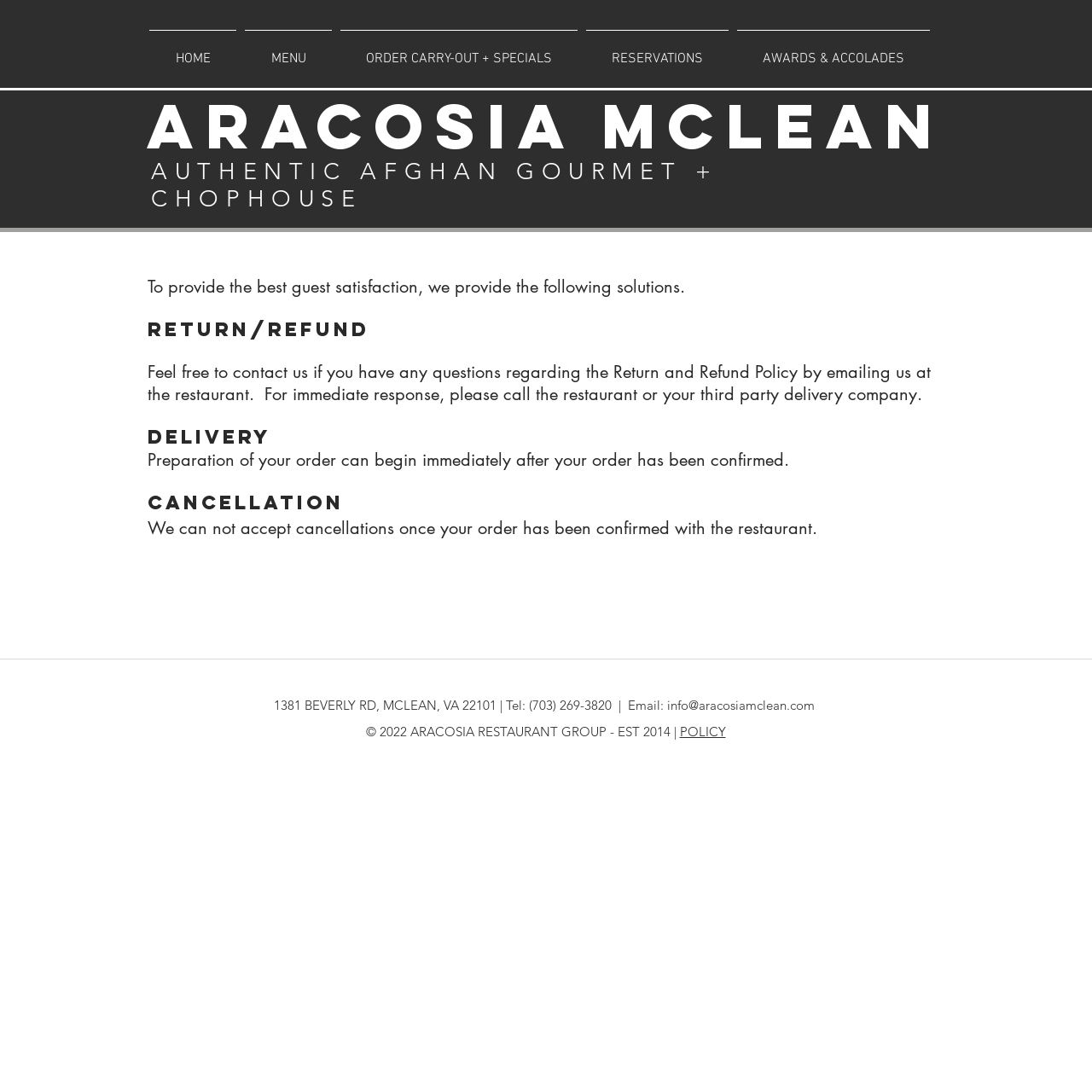Determine the bounding box coordinates of the area to click in order to meet this instruction: "start a chat".

[0.815, 0.933, 1.0, 1.0]